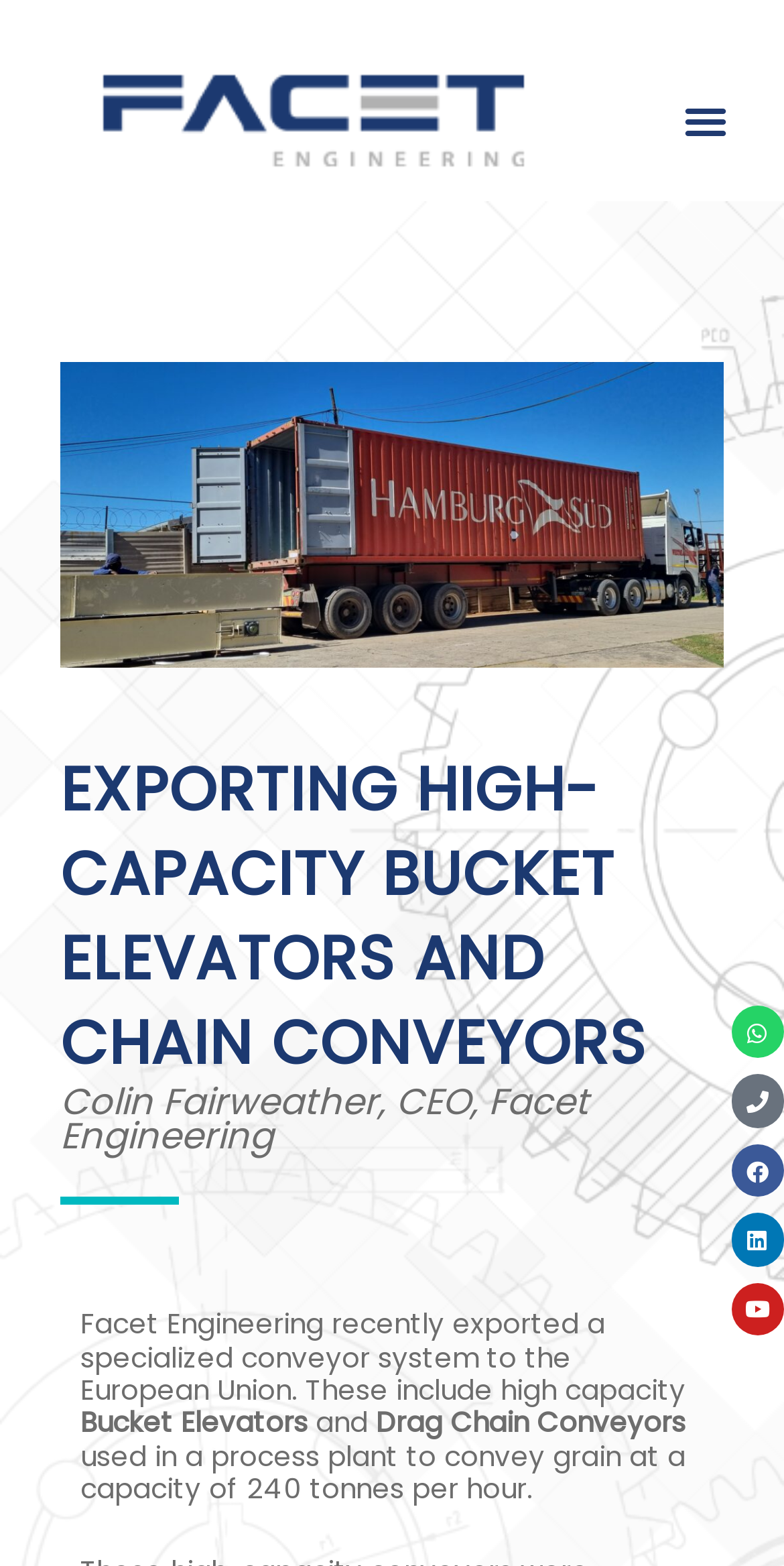Can you specify the bounding box coordinates for the region that should be clicked to fulfill this instruction: "Contact through Whatsapp".

[0.932, 0.642, 1.0, 0.676]